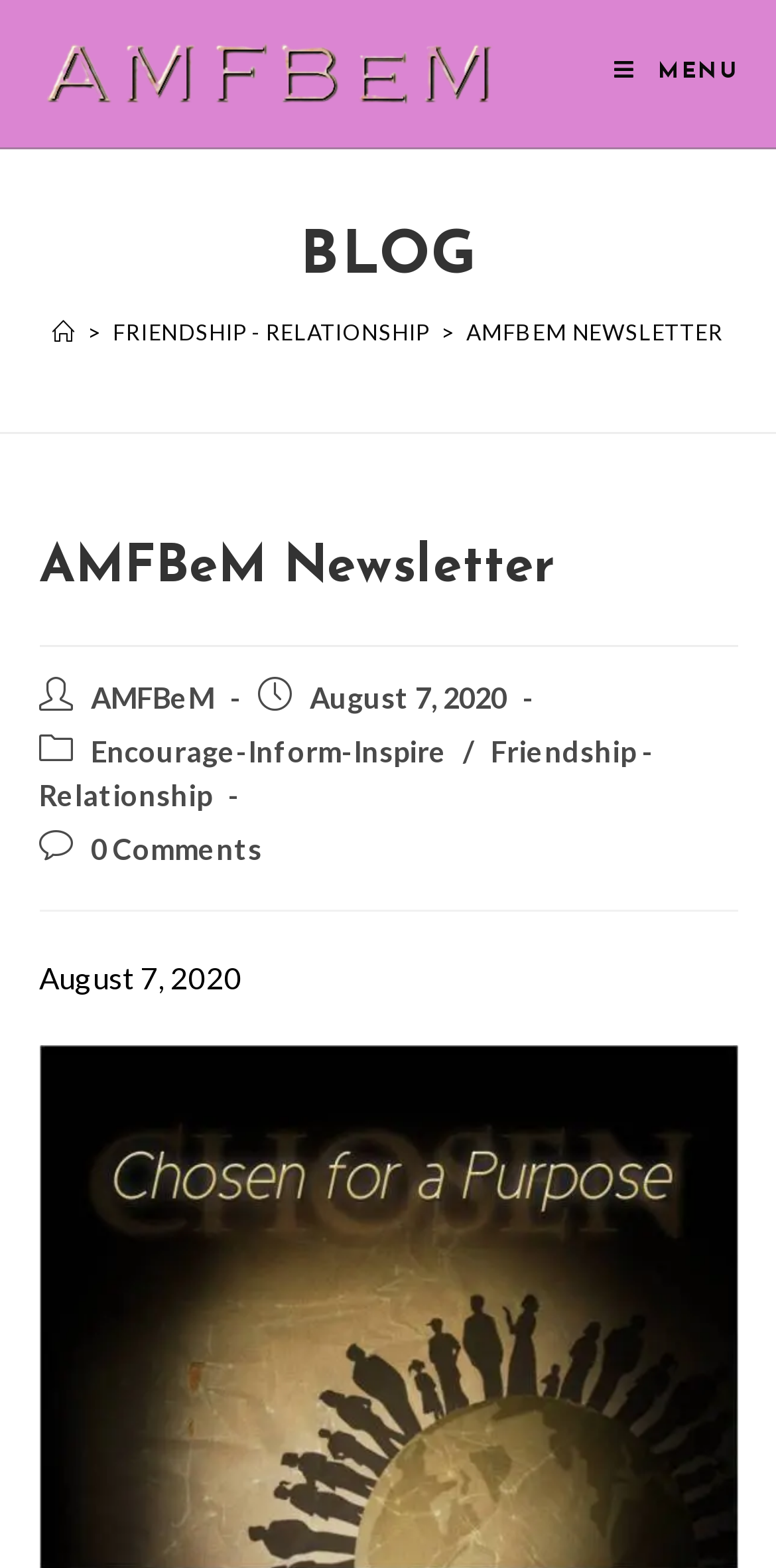Please specify the bounding box coordinates in the format (top-left x, top-left y, bottom-right x, bottom-right y), with all values as floating point numbers between 0 and 1. Identify the bounding box of the UI element described by: Home

[0.068, 0.203, 0.098, 0.22]